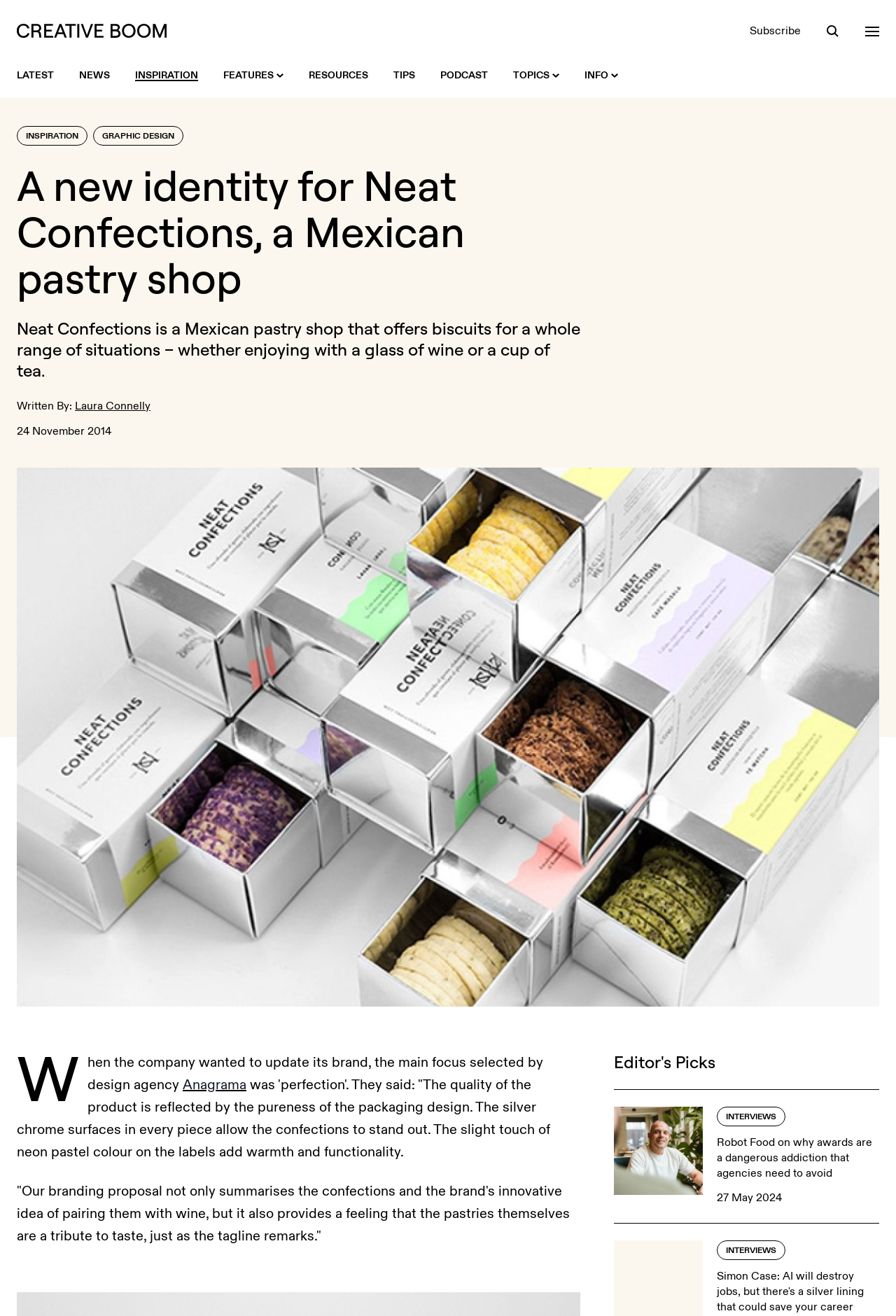Analyze and describe the webpage in a detailed narrative.

This webpage is about a Mexican pastry shop called Neat Confections, which offers biscuits for various occasions. At the top, there is a navigation menu with links to "LATEST", "NEWS", "INSPIRATION", "FEATURES", "RESOURCES", "TIPS", "PODCAST", "TOPICS", and "INFO". Below the navigation menu, there is a heading that reads "A new identity for Neat Confections, a Mexican pastry shop". 

Next to the heading, there is a paragraph of text that describes Neat Confections as a Mexican pastry shop that offers biscuits for a whole range of situations. Below this text, there is a "Written By" section with a link to the author, Laura Connelly, and a timestamp indicating the publication date of the article.

The main content of the webpage is about the rebranding of Neat Confections by a design agency called Anagrama. The agency aimed to create a brand identity that reflected the quality of the product, with a focus on "perfection". The design features silver chrome surfaces and neon pastel colors on the labels.

At the bottom of the page, there is a section titled "Editor's Picks" with links to articles, including an interview with Simon Forster and an article about Robot Food's views on awards. There are also images accompanying these articles.